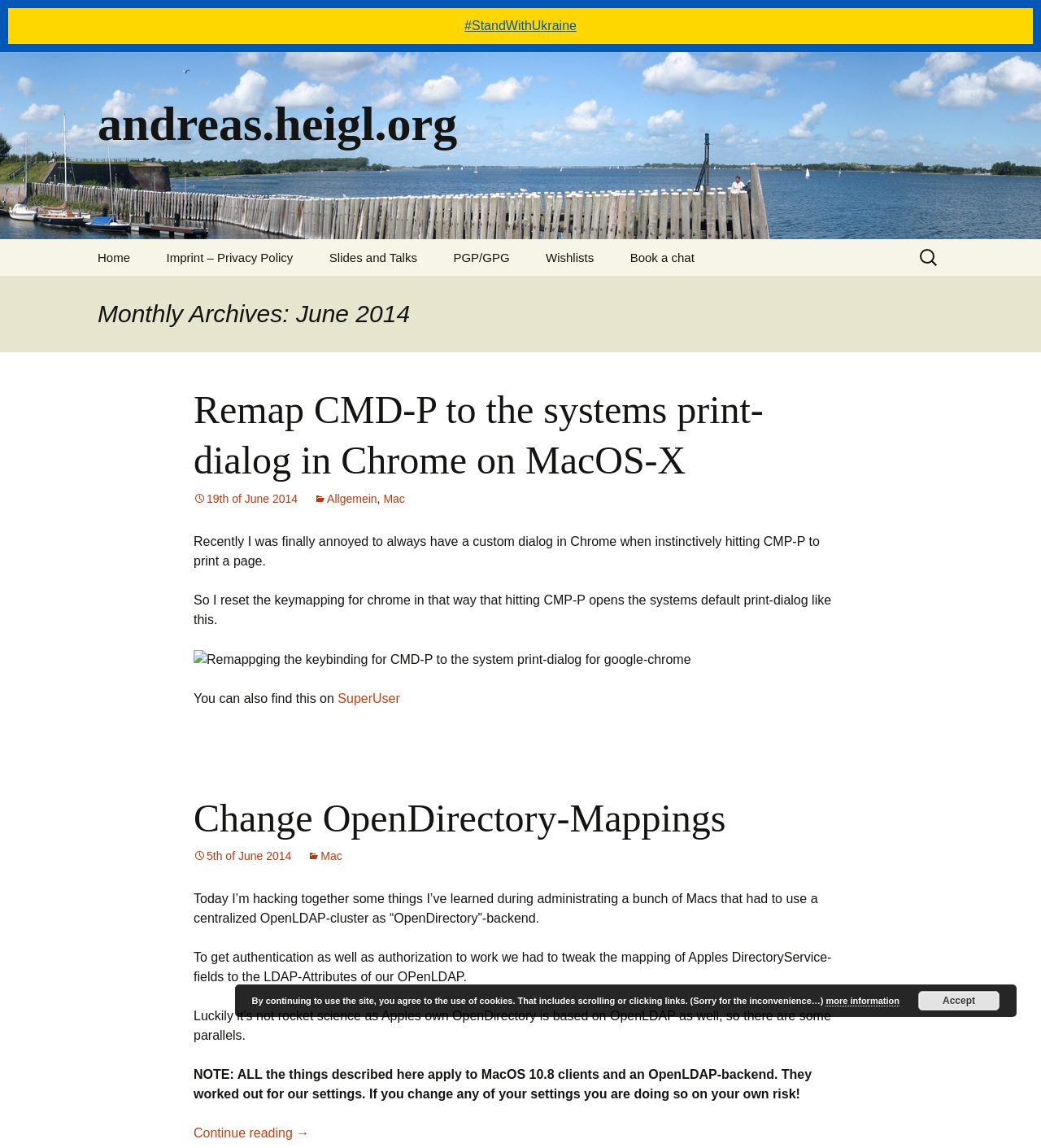Identify the bounding box coordinates for the region of the element that should be clicked to carry out the instruction: "Read about remapping CMD-P to the system print dialog". The bounding box coordinates should be four float numbers between 0 and 1, i.e., [left, top, right, bottom].

[0.186, 0.335, 0.814, 0.442]